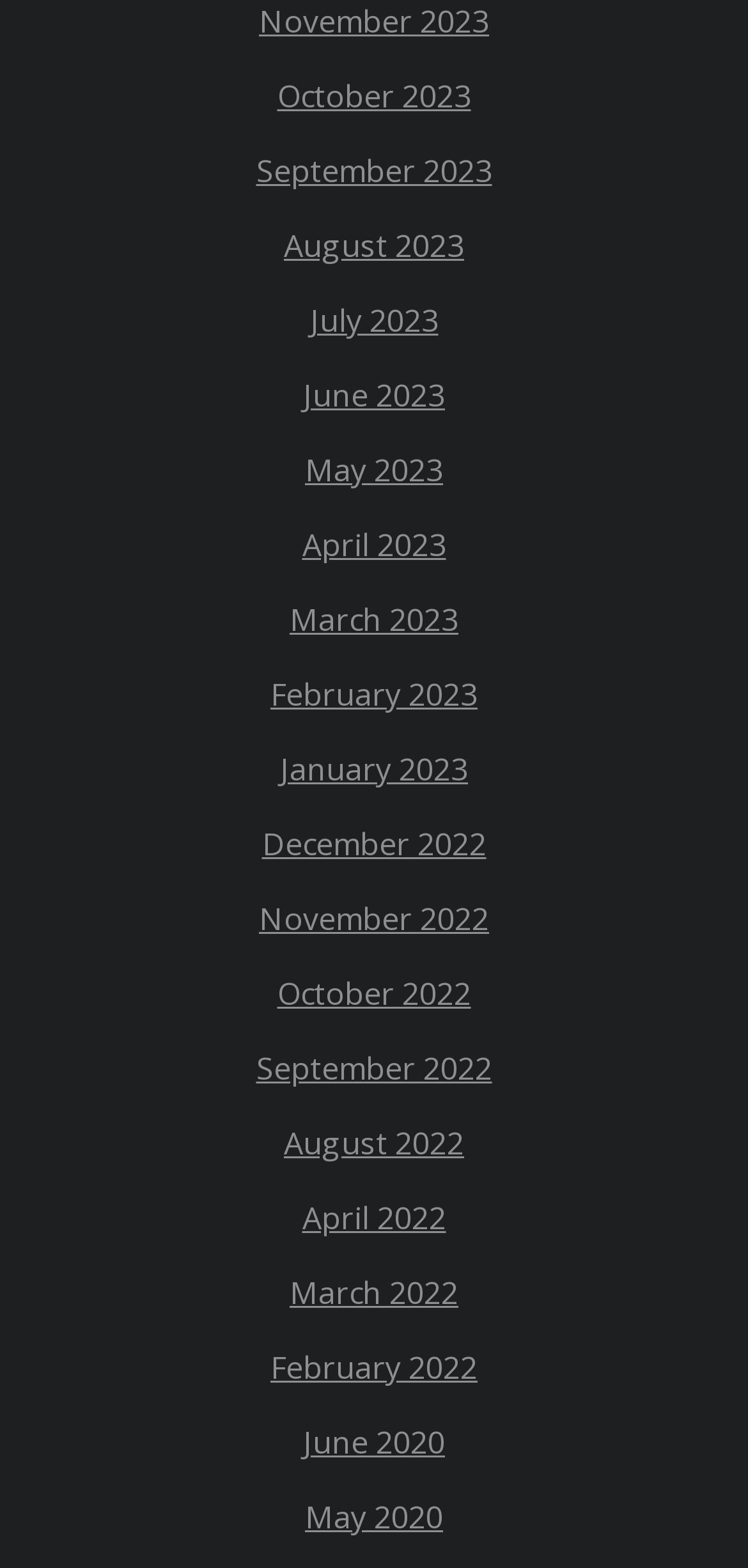What is the earliest month listed?
Using the image, provide a detailed and thorough answer to the question.

I looked at the links on the webpage and found that the earliest month listed is June 2020, which is at the bottom of the list.